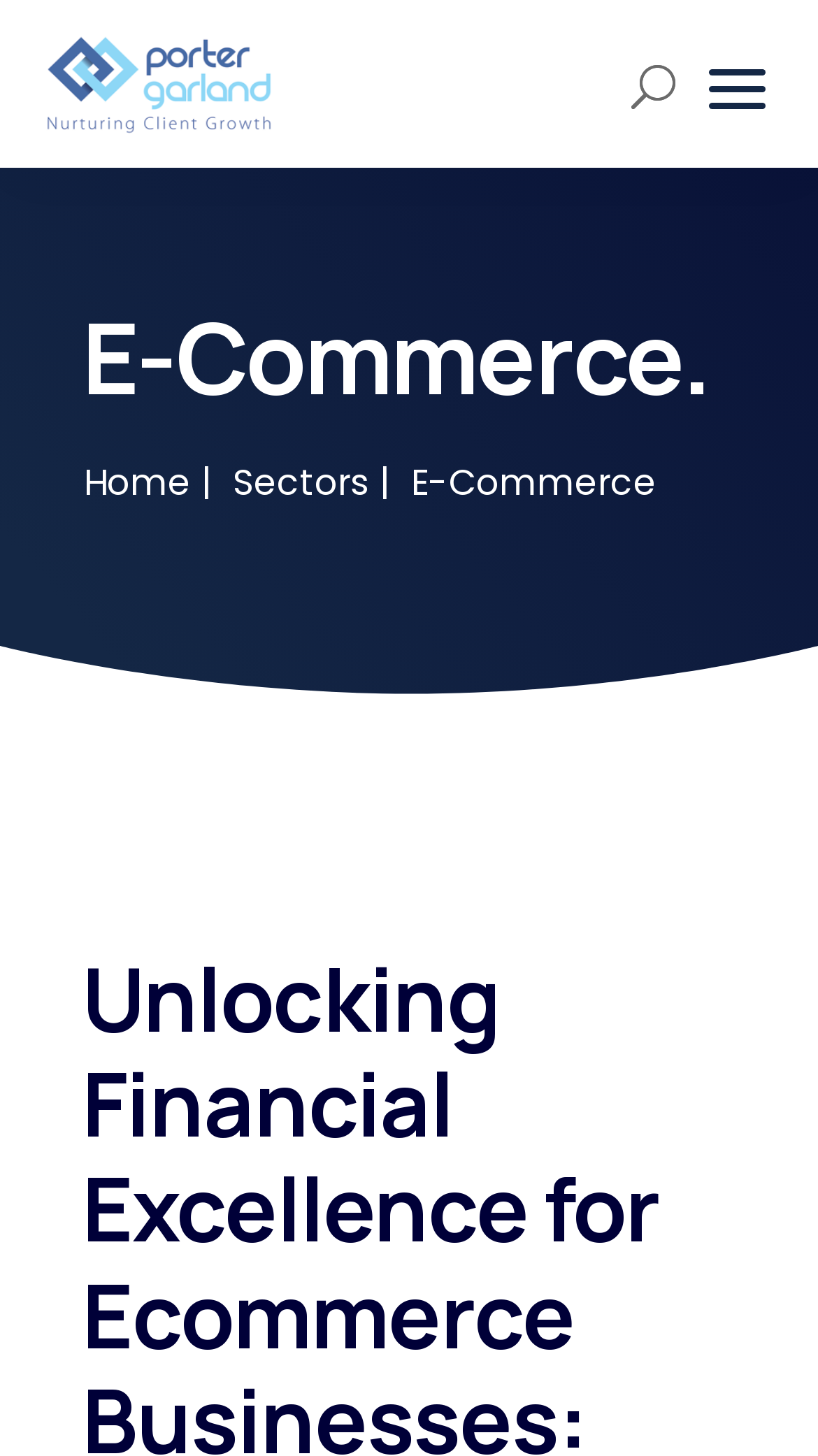Please determine the bounding box coordinates of the area that needs to be clicked to complete this task: 'Click the menu button'. The coordinates must be four float numbers between 0 and 1, formatted as [left, top, right, bottom].

[0.826, 0.014, 0.979, 0.101]